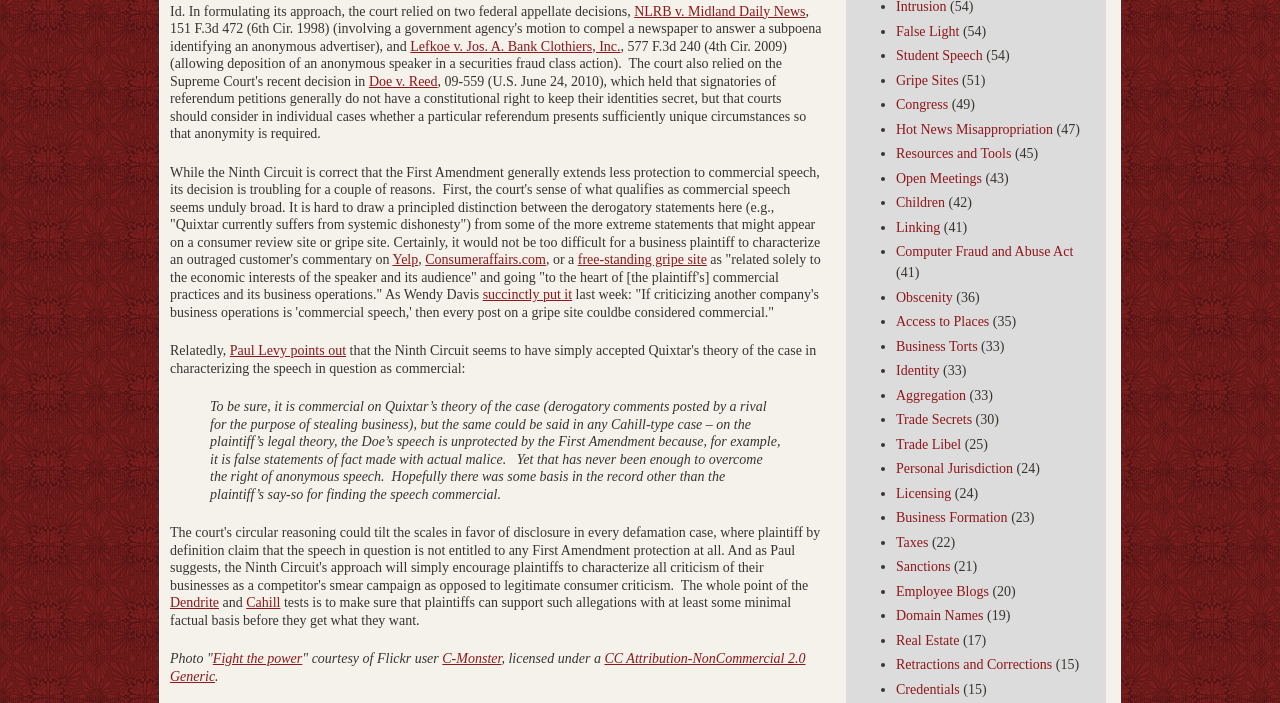Provide a brief response to the question using a single word or phrase: 
What is the court case mentioned in the first sentence?

NLRB v. Midland Daily News